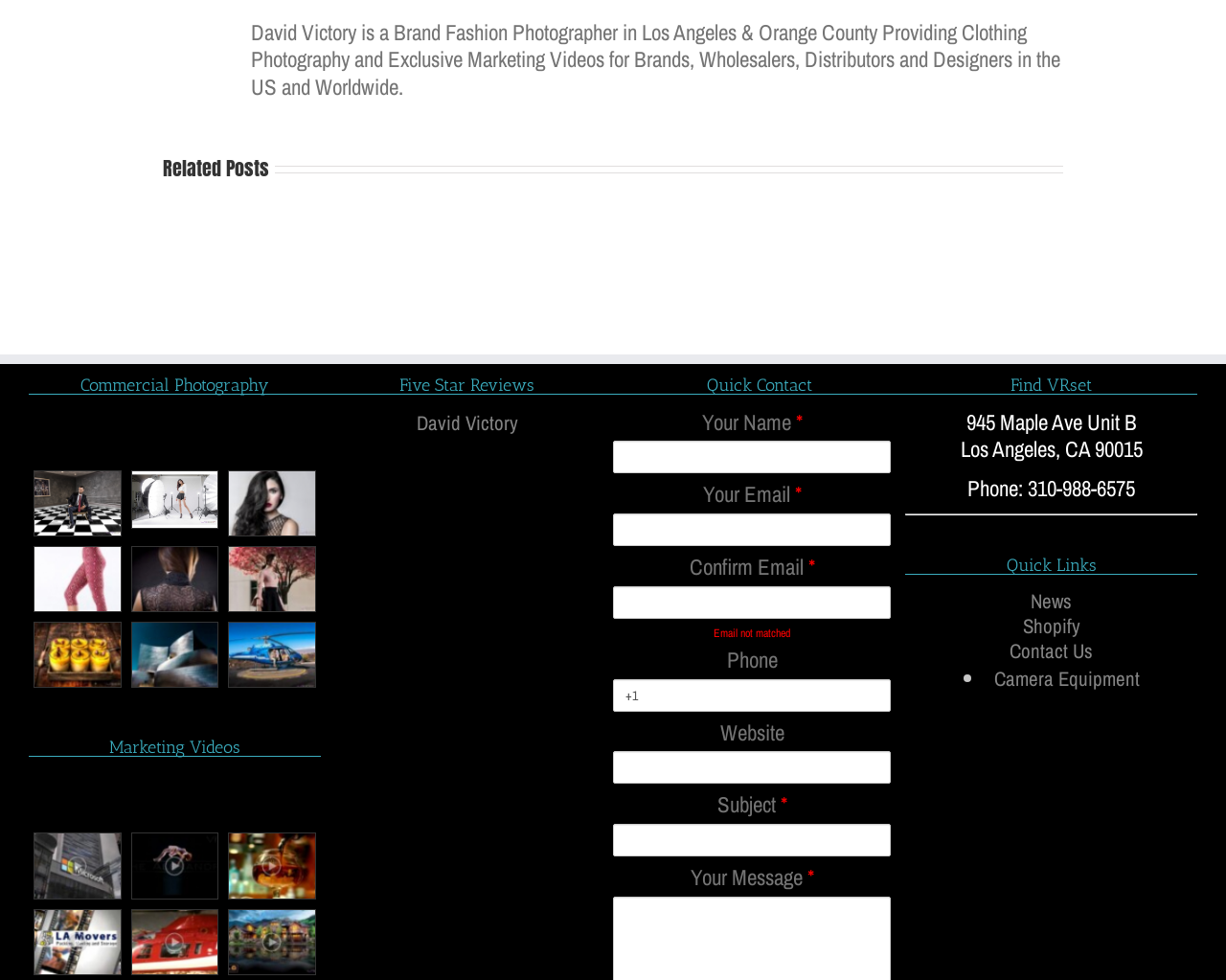Identify the bounding box coordinates of the element to click to follow this instruction: 'Click on the 'David Victory' link'. Ensure the coordinates are four float values between 0 and 1, provided as [left, top, right, bottom].

[0.339, 0.417, 0.422, 0.445]